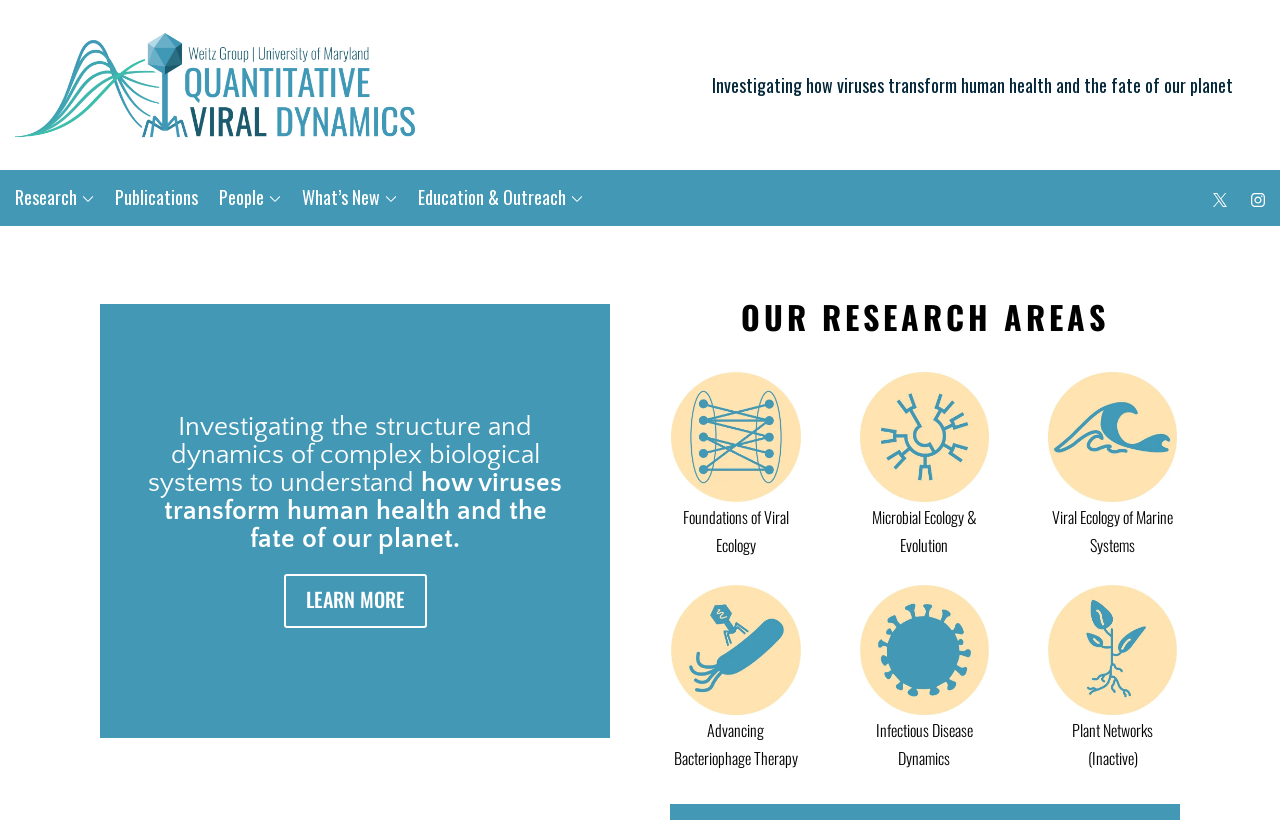Specify the bounding box coordinates of the element's region that should be clicked to achieve the following instruction: "Click on the 'Research' link". The bounding box coordinates consist of four float numbers between 0 and 1, in the format [left, top, right, bottom].

[0.012, 0.208, 0.073, 0.276]